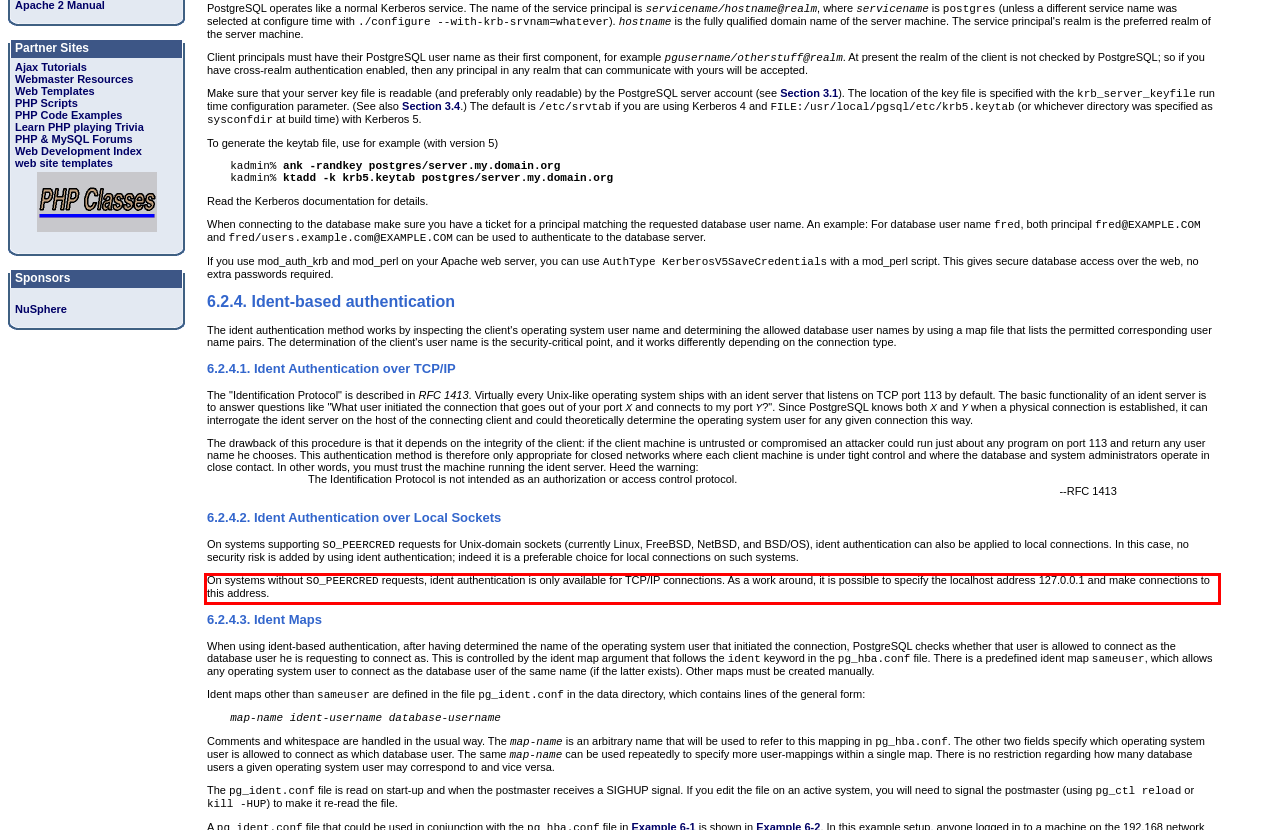With the provided screenshot of a webpage, locate the red bounding box and perform OCR to extract the text content inside it.

On systems without SO_PEERCRED requests, ident authentication is only available for TCP/IP connections. As a work around, it is possible to specify the localhost address 127.0.0.1 and make connections to this address.